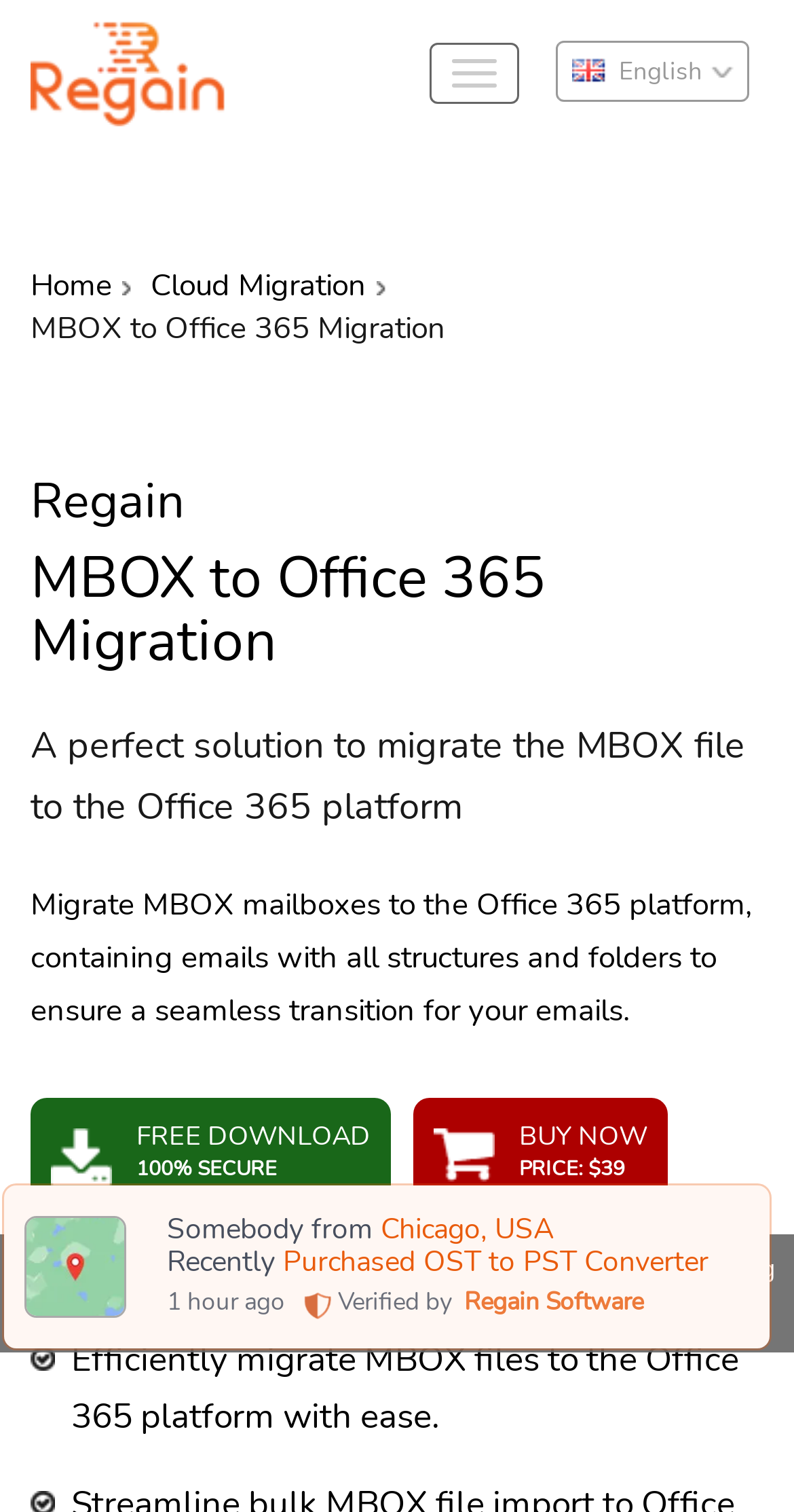Please study the image and answer the question comprehensively:
Is there a free version of the tool available?

The webpage has a link 'FREE DOWNLOAD 100% SECURE' which suggests that there is a free version of the tool available for users to download and try.